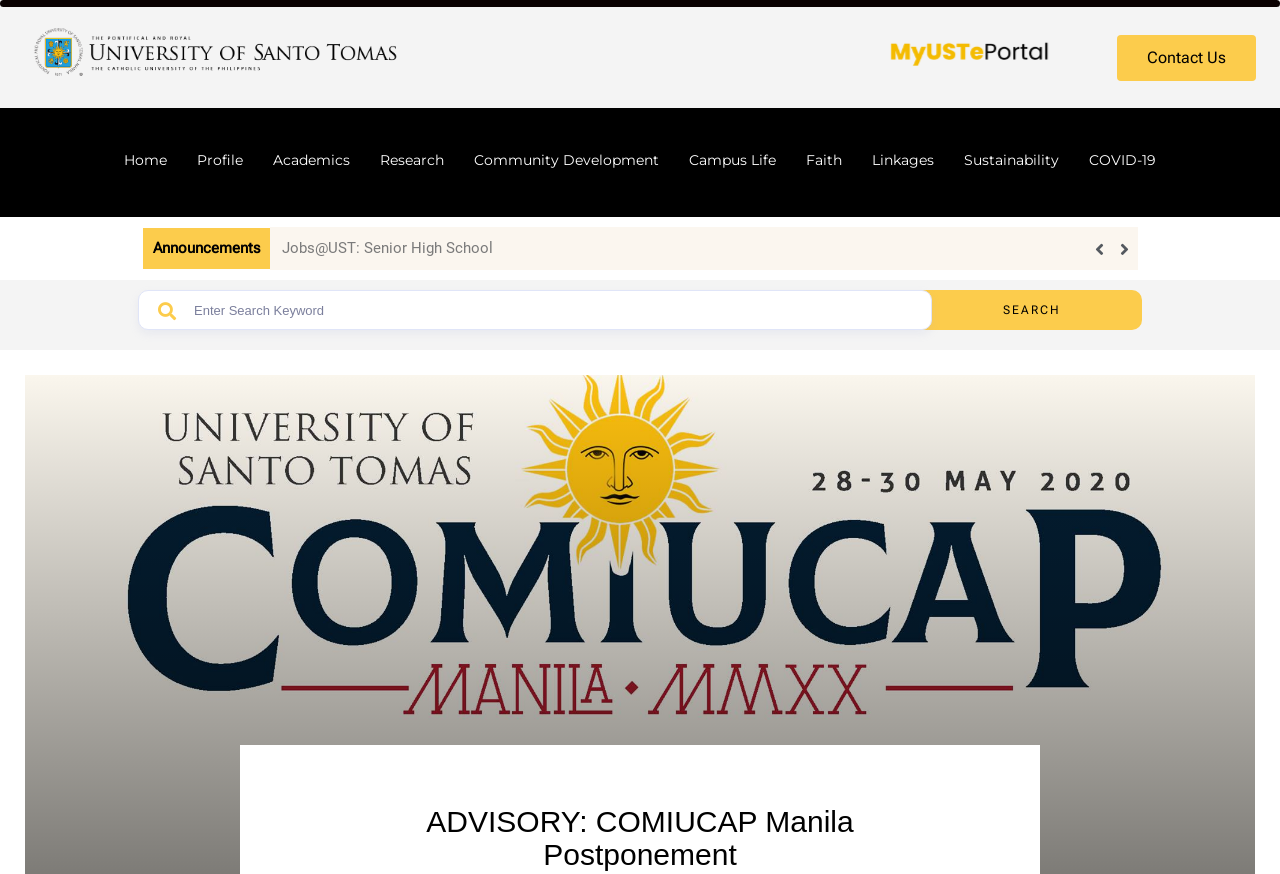Please answer the following question using a single word or phrase: 
What is the context of the 'COVID-19' link?

Pandemic